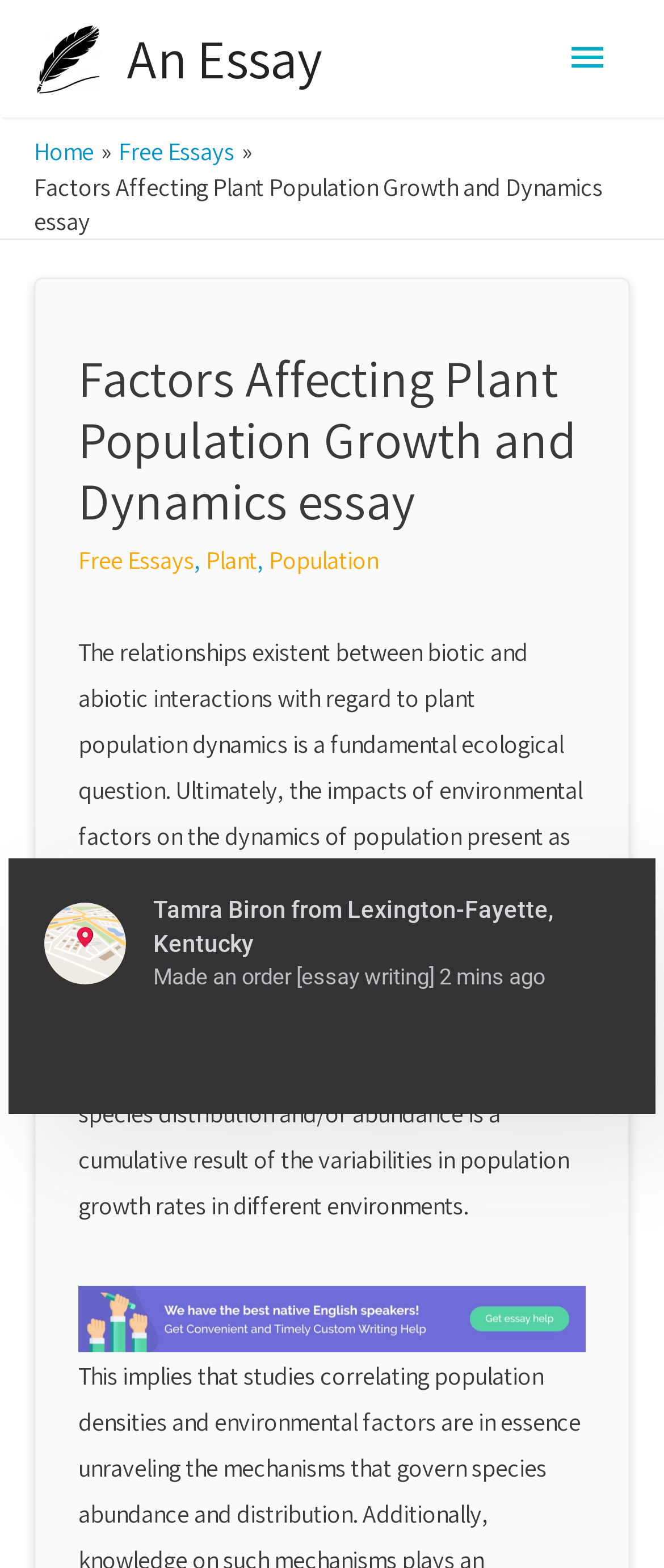Use a single word or phrase to answer the question:
What is the main menu button?

Main Menu